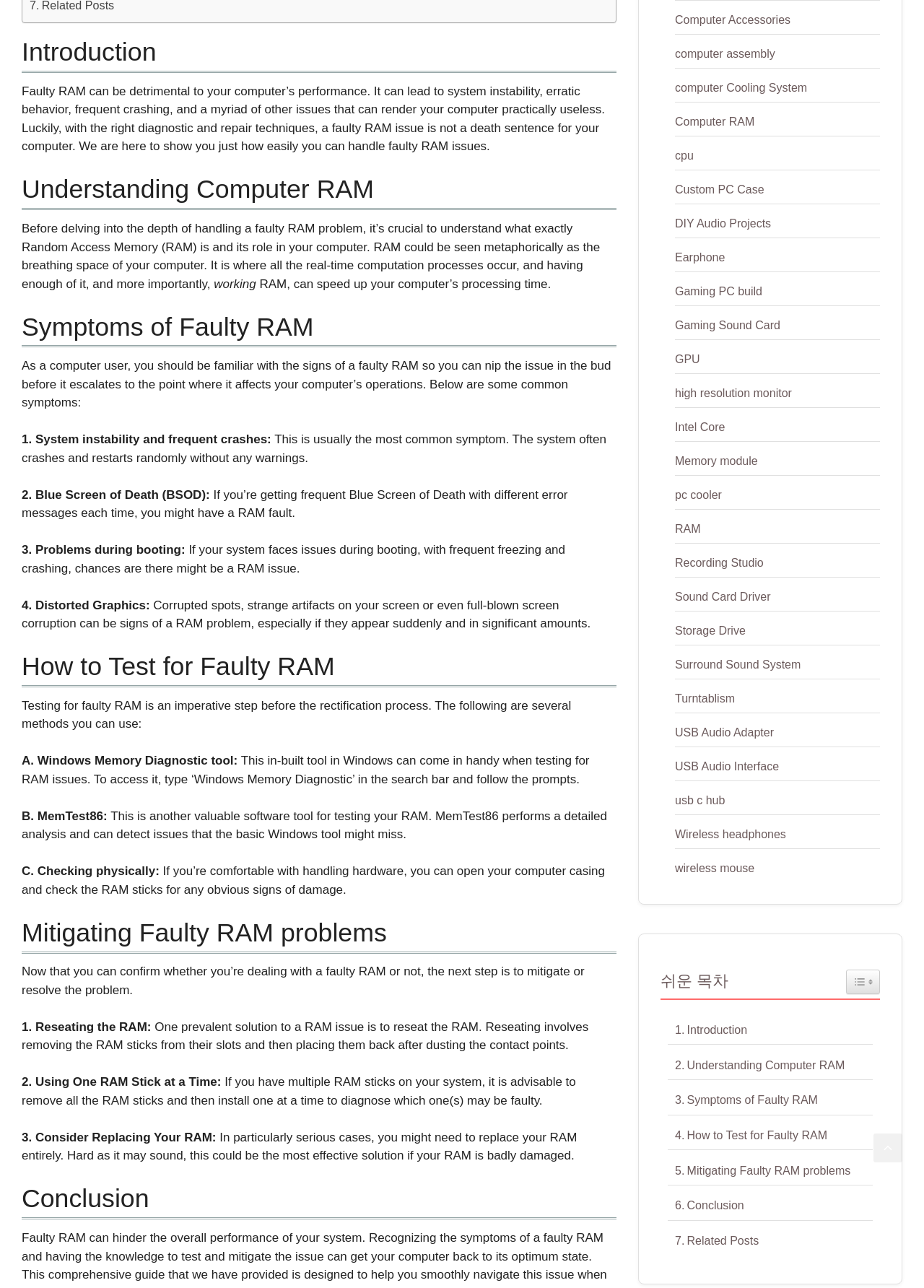Determine the bounding box for the UI element that matches this description: "wireless mouse".

[0.73, 0.669, 0.817, 0.679]